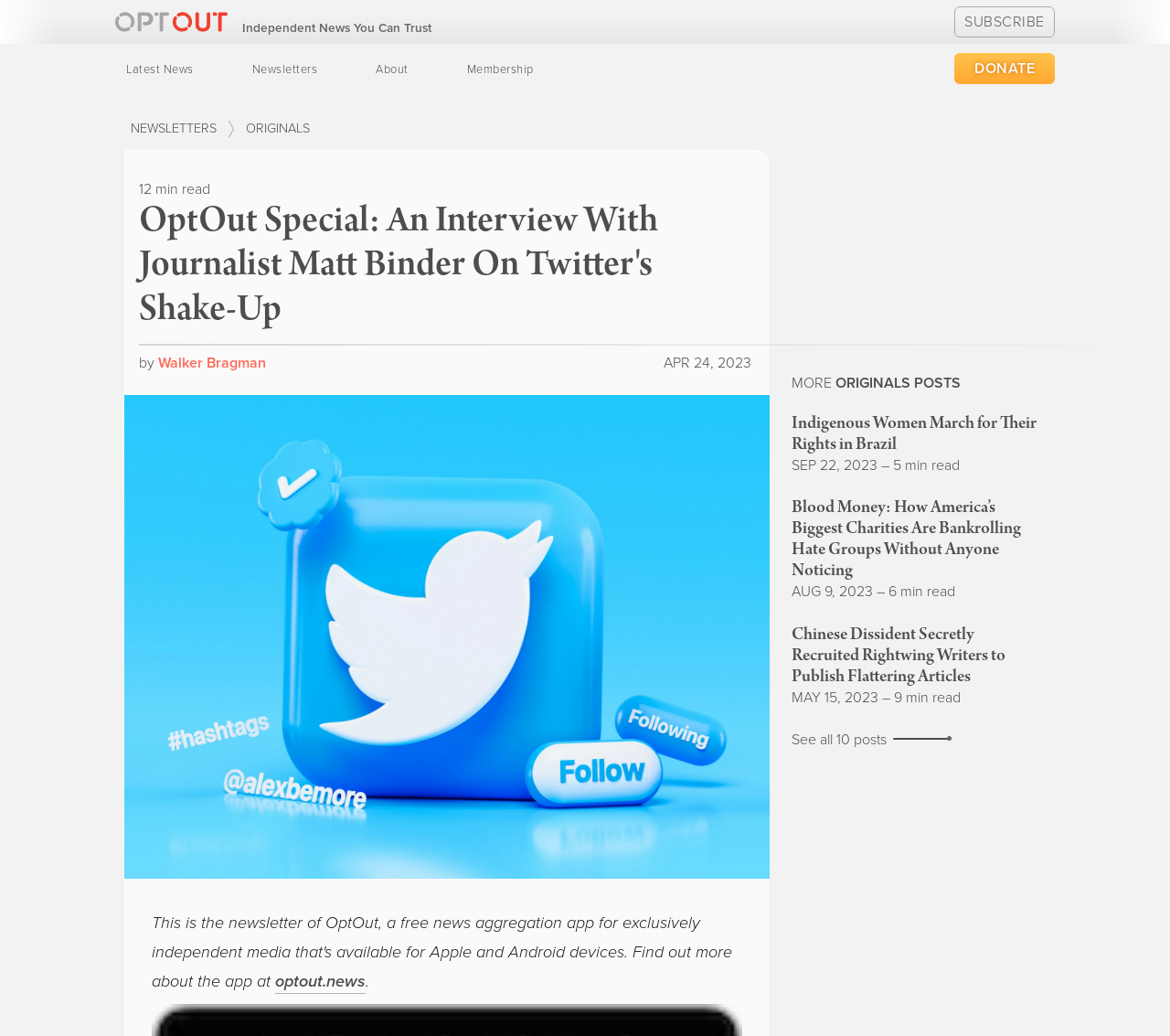Provide your answer in one word or a succinct phrase for the question: 
How many minutes does it take to read the main article?

12 min